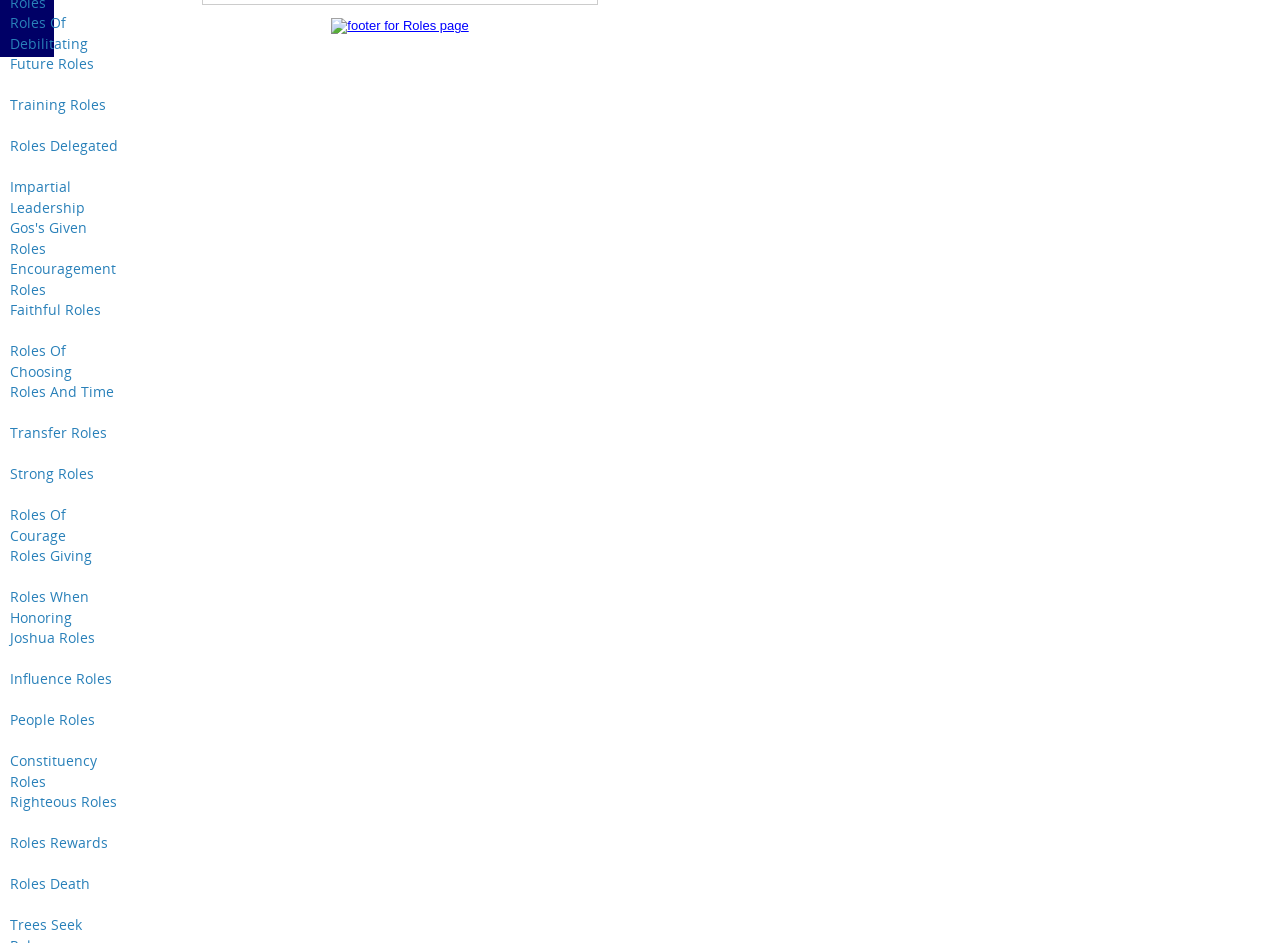Determine the bounding box for the HTML element described here: "Roles Of Debilitating". The coordinates should be given as [left, top, right, bottom] with each number being a float between 0 and 1.

[0.0, 0.002, 0.102, 0.046]